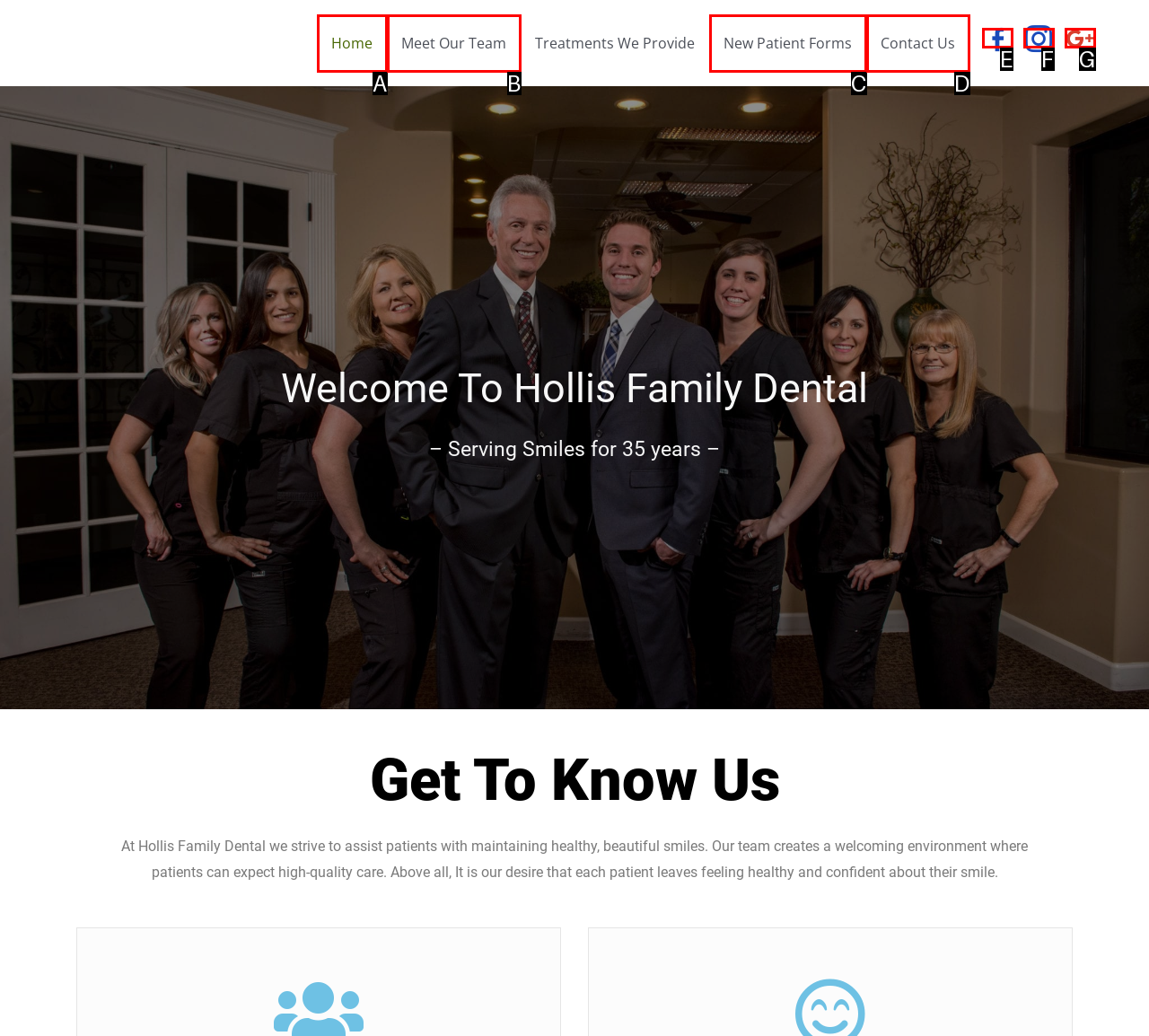Identify which HTML element aligns with the description: Creative wearing
Answer using the letter of the correct choice from the options available.

None